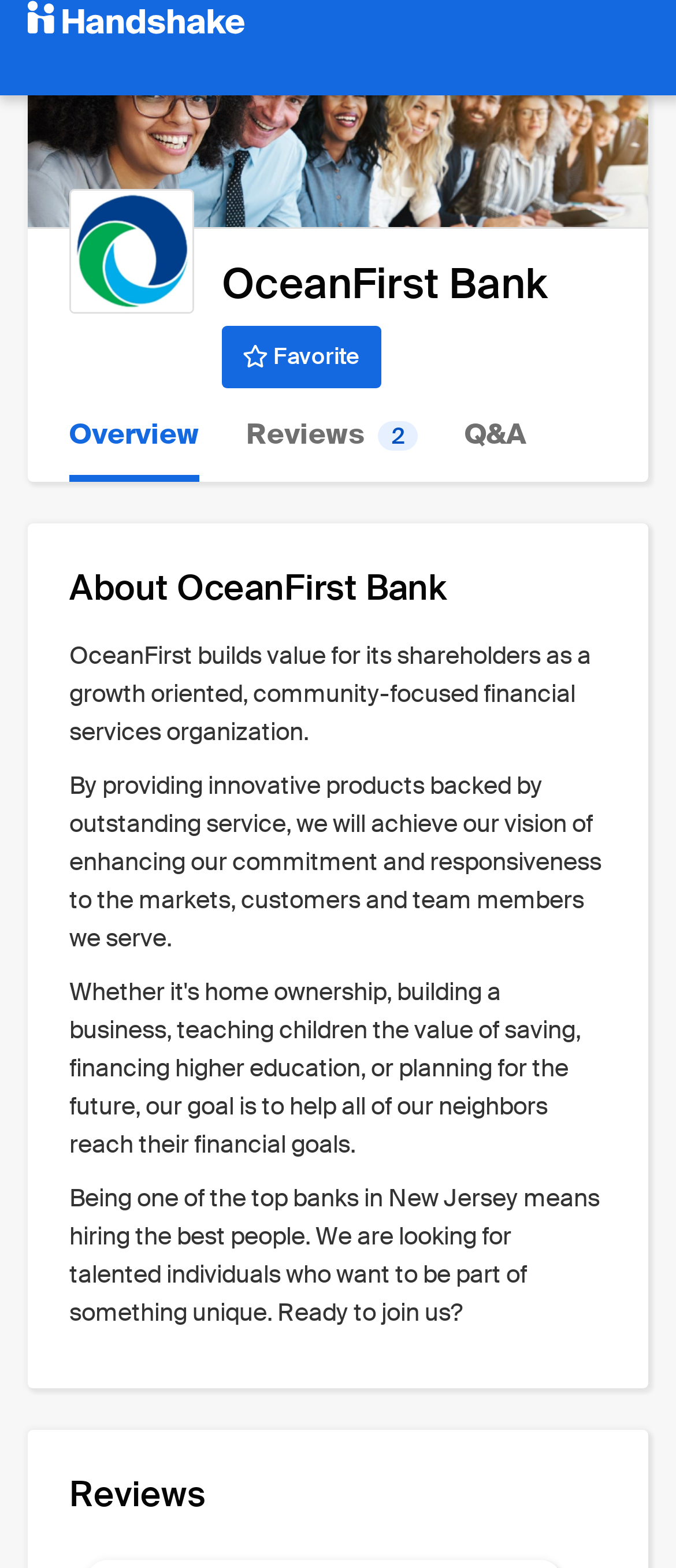Answer the question below with a single word or a brief phrase: 
How many links are there in the top navigation?

3